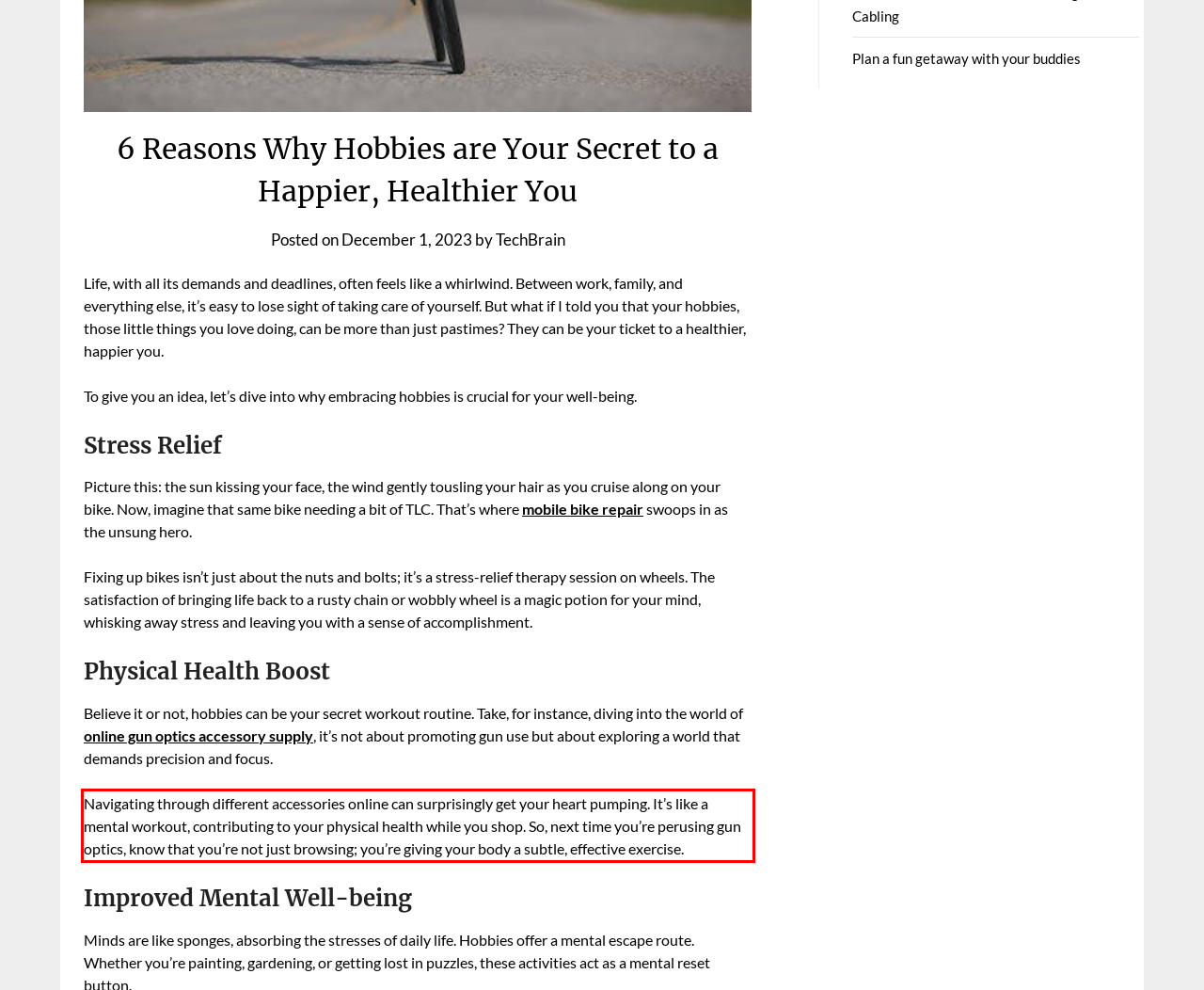Please identify the text within the red rectangular bounding box in the provided webpage screenshot.

Navigating through different accessories online can surprisingly get your heart pumping. It’s like a mental workout, contributing to your physical health while you shop. So, next time you’re perusing gun optics, know that you’re not just browsing; you’re giving your body a subtle, effective exercise.